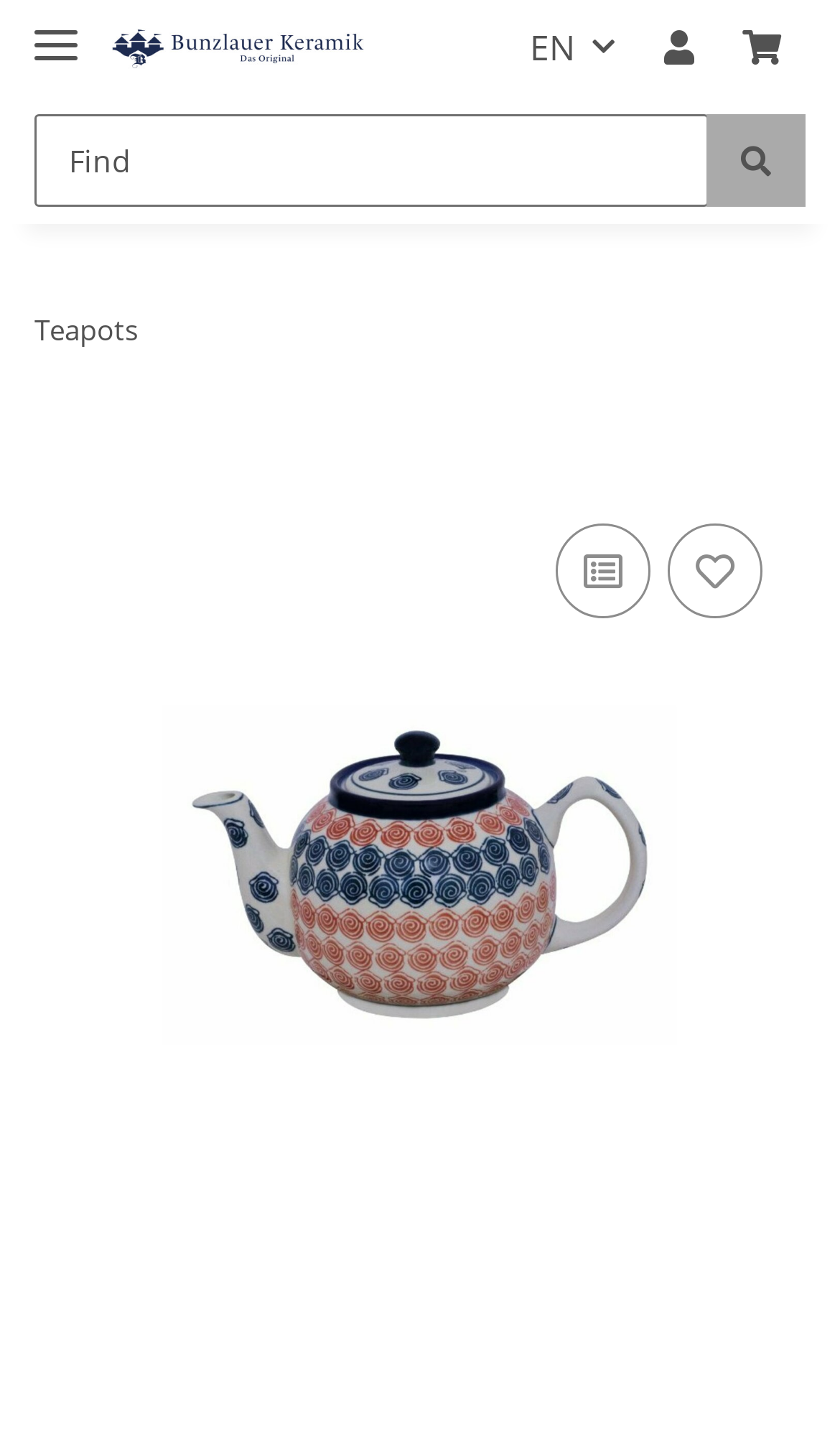Please determine the bounding box coordinates of the element to click in order to execute the following instruction: "Toggle navigation". The coordinates should be four float numbers between 0 and 1, specified as [left, top, right, bottom].

[0.041, 0.0, 0.092, 0.038]